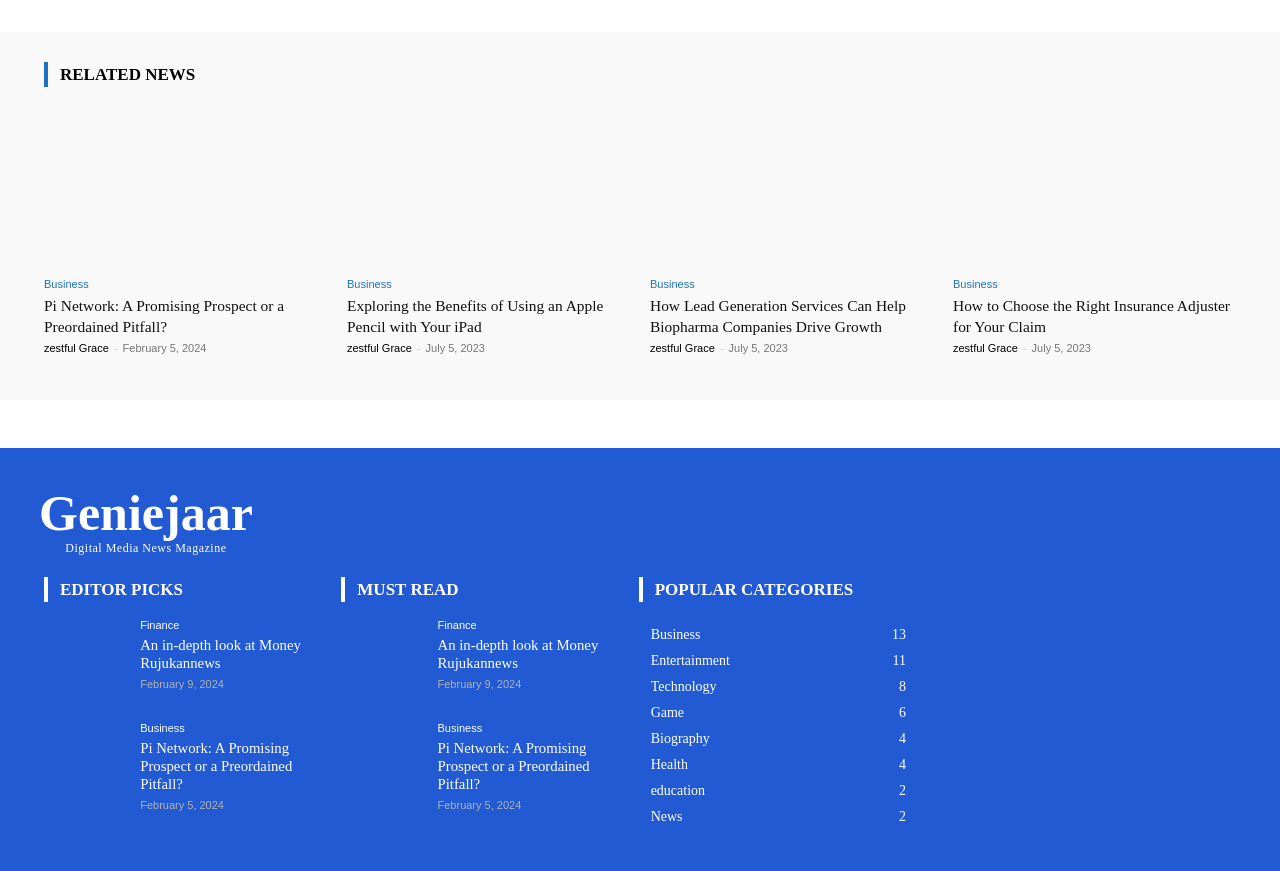What is the category of the article 'Pi Network: A Promising Prospect or a Preordained Pitfall?'?
Look at the image and provide a short answer using one word or a phrase.

Business